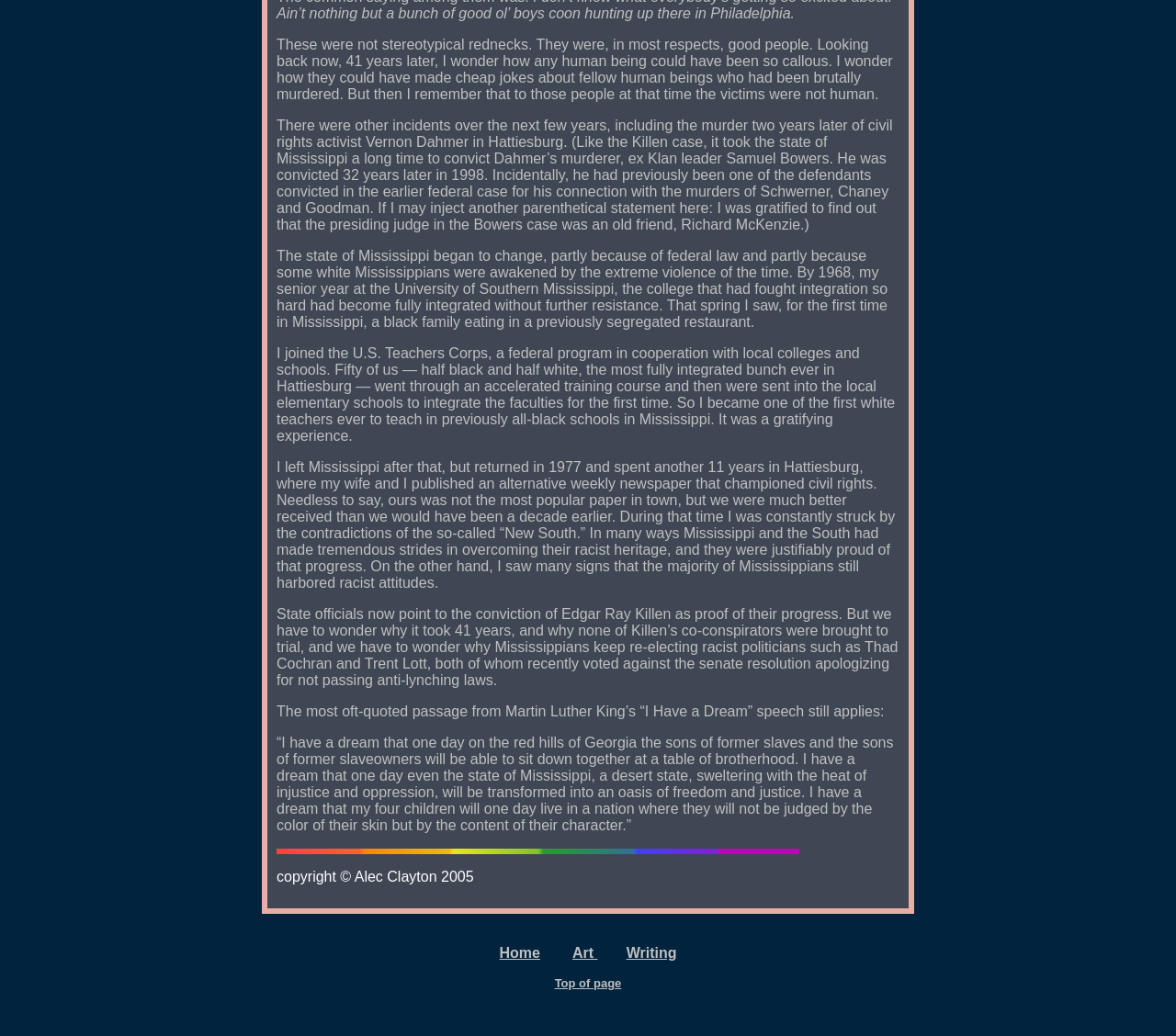Based on the element description: "Top of page", identify the bounding box coordinates for this UI element. The coordinates must be four float numbers between 0 and 1, listed as [left, top, right, bottom].

[0.472, 0.942, 0.528, 0.956]